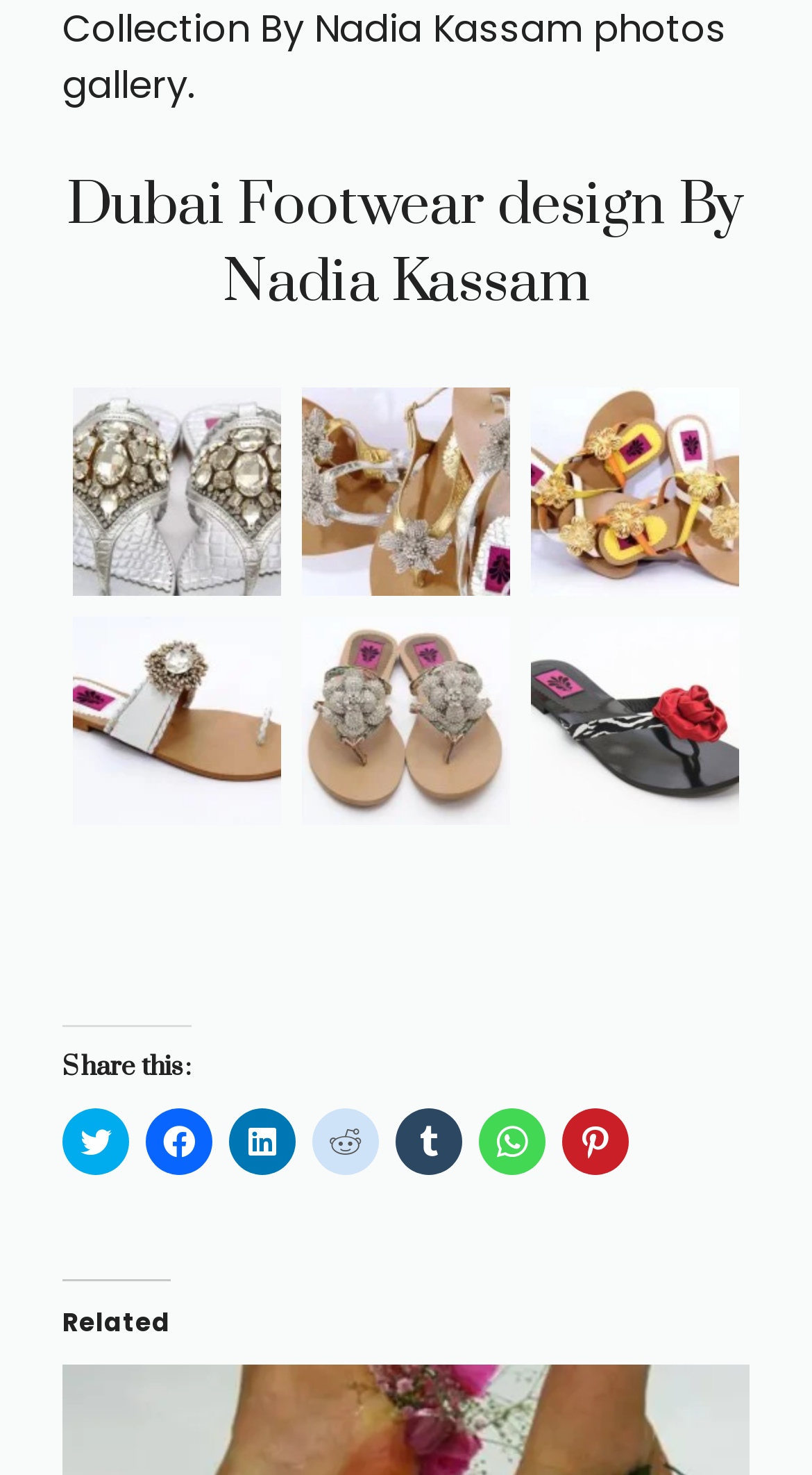What is the theme of the footwear collections?
Carefully analyze the image and provide a thorough answer to the question.

I noticed that all the link texts and image descriptions contain the word 'Dubai', which suggests that the theme of the footwear collections is related to Dubai.